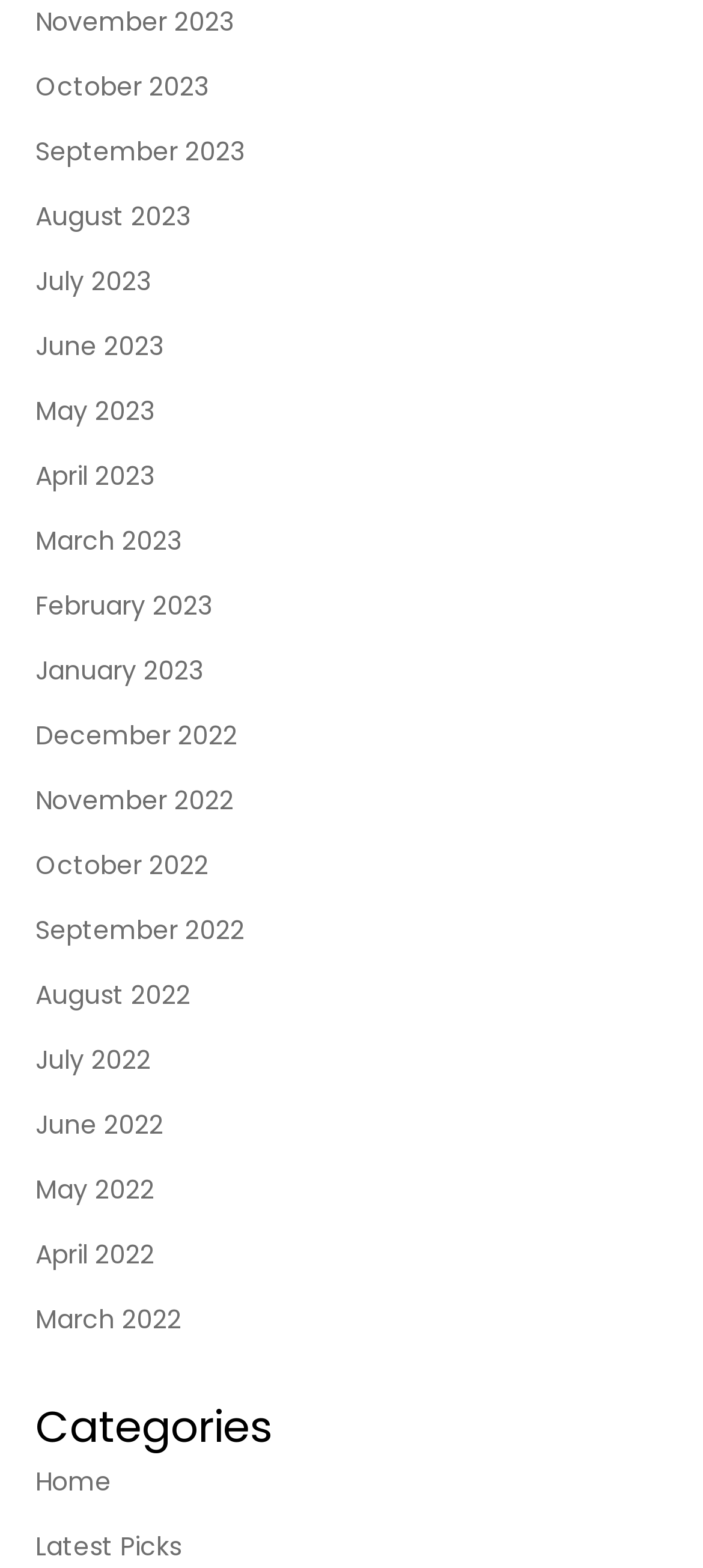Locate the bounding box coordinates of the clickable area needed to fulfill the instruction: "go to Home".

[0.05, 0.93, 0.158, 0.96]